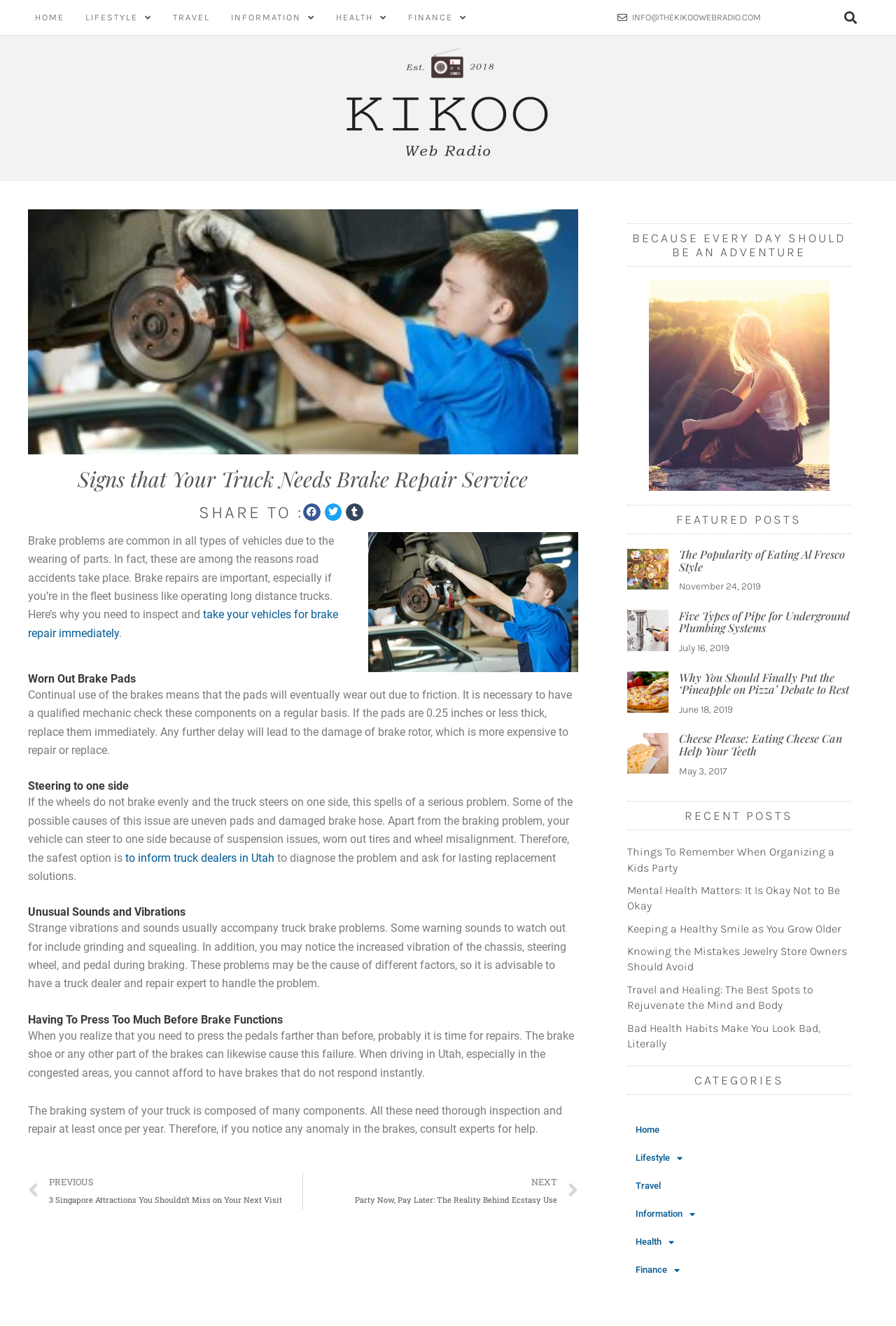Bounding box coordinates are specified in the format (top-left x, top-left y, bottom-right x, bottom-right y). All values are floating point numbers bounded between 0 and 1. Please provide the bounding box coordinate of the region this sentence describes: alt="thekikoowebradio logo"

[0.383, 0.034, 0.617, 0.124]